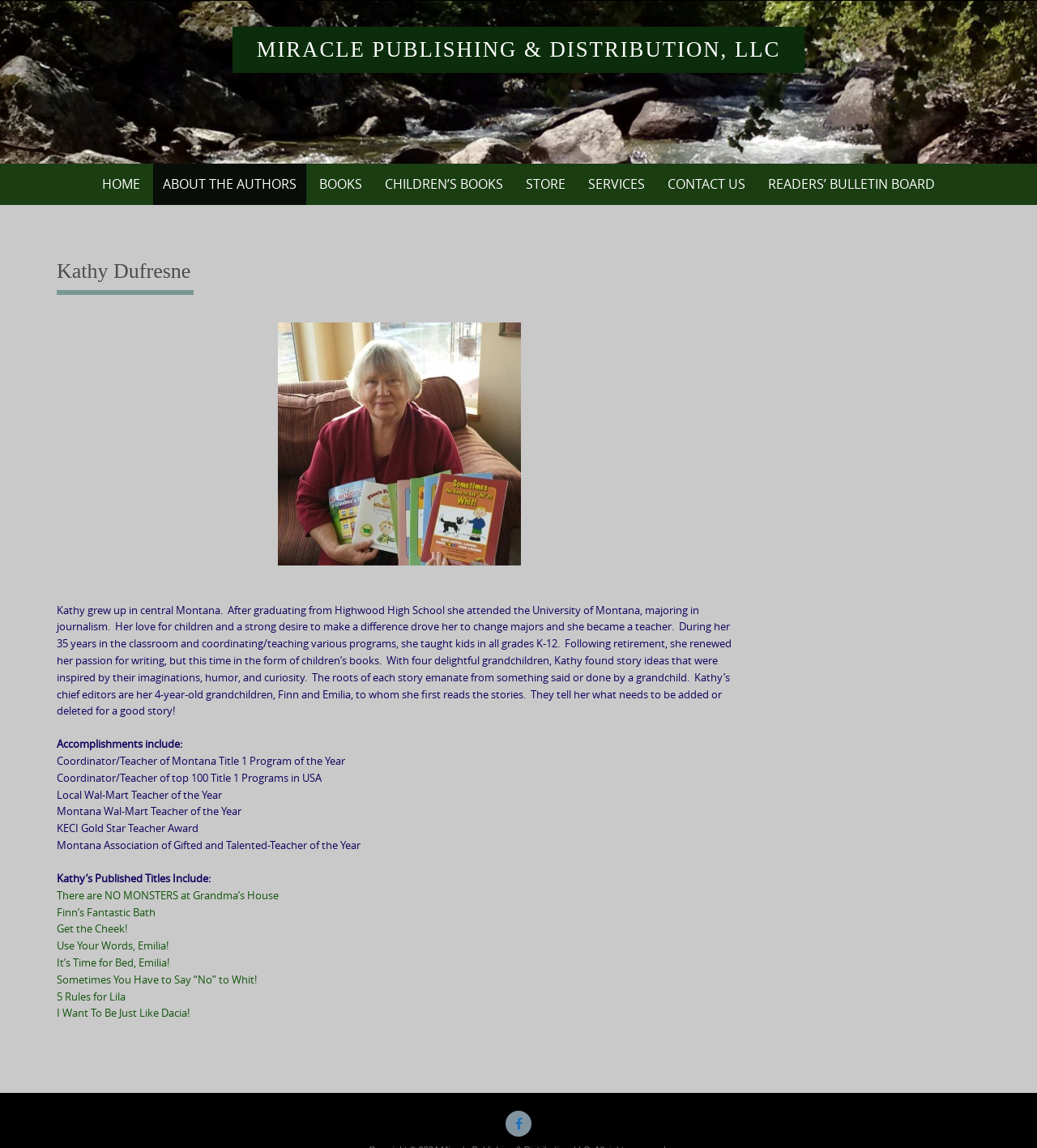Provide a one-word or brief phrase answer to the question:
How many grandchildren does Kathy Dufresne have?

Four